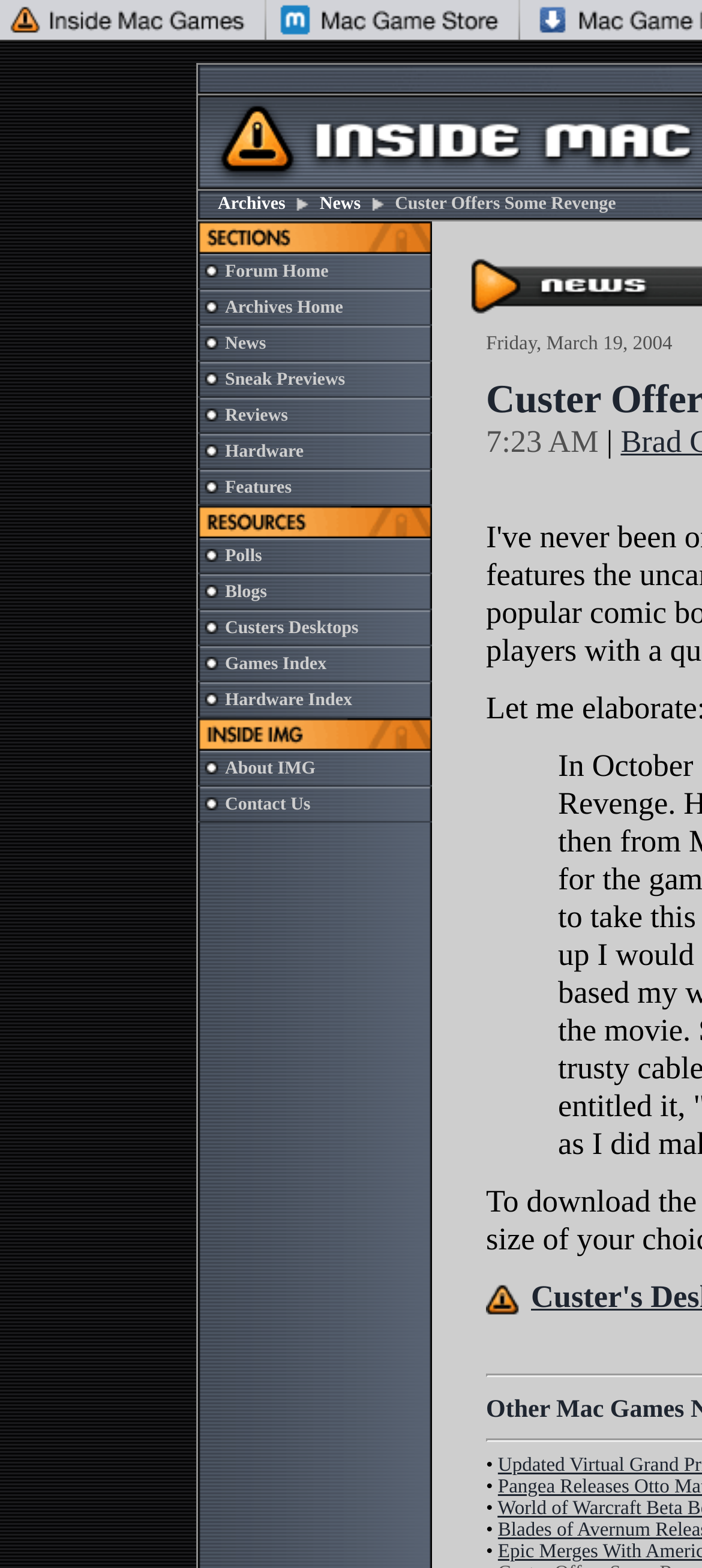Articulate a complete and detailed caption of the webpage elements.

This webpage is about Inside Mac Games News, specifically featuring an article titled "Custer Offers Some Revenge". At the top, there are two links, one on the left and one on the right, with no text descriptions. Below these links, there is a table with three columns. The first column contains an image, the second column has a link labeled "Archives" and an image, and the third column has a link labeled "News" and an image. 

To the right of this table, there is a large image, and below it, there is a table with multiple rows. Each row contains an image and a link, with labels such as "Inside Mac Games Sections", "Forum Home", "Archives Home", "News", "Sneak Previews", "Reviews", and "Hardware". These links are arranged in a vertical list, with each link below the previous one. There are also several images scattered throughout the page, but they do not have any text descriptions.